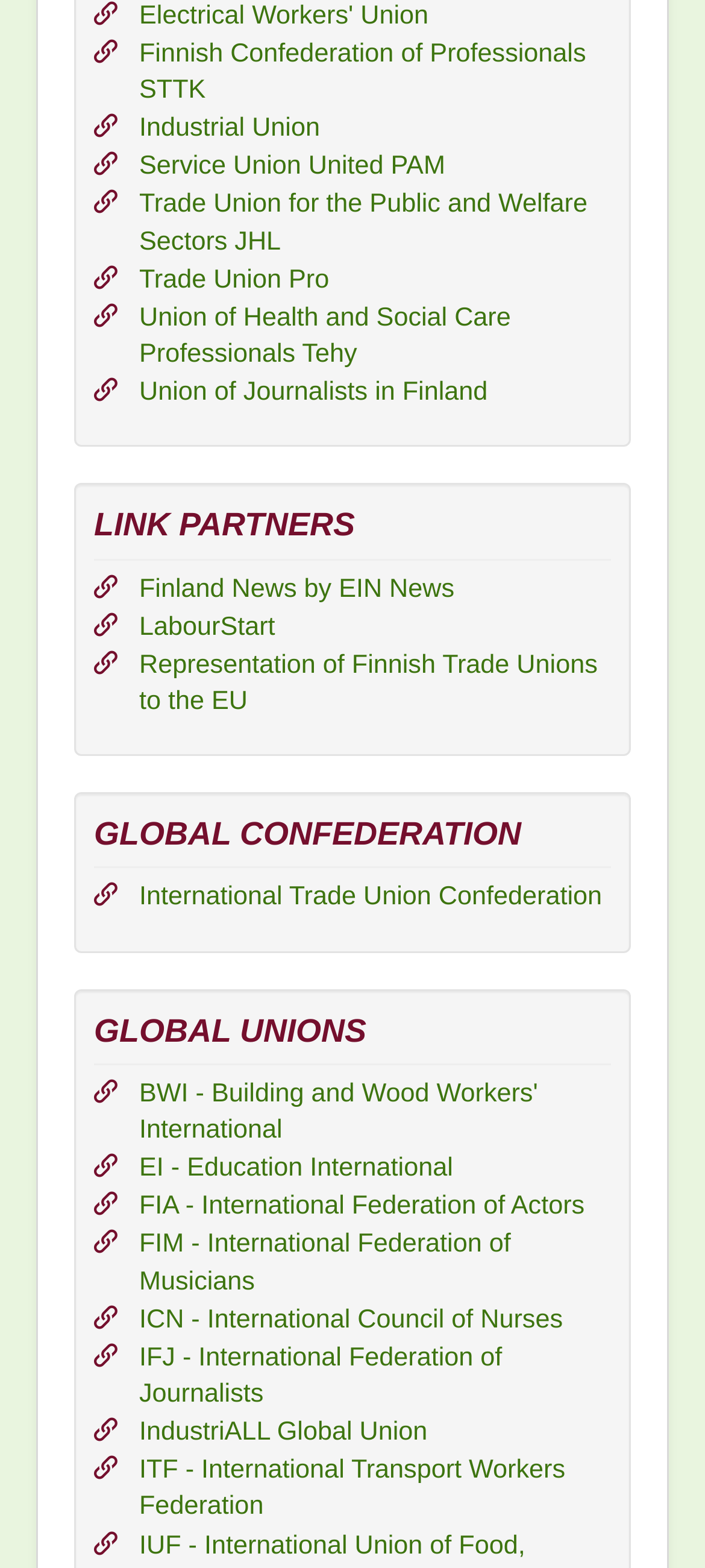Is there a link to a Finnish news source?
Look at the image and respond to the question as thoroughly as possible.

By analyzing the webpage, I can see that there is a link to a Finnish news source, specifically 'Finland News by EIN News', which is listed under the 'LINK PARTNERS' category.